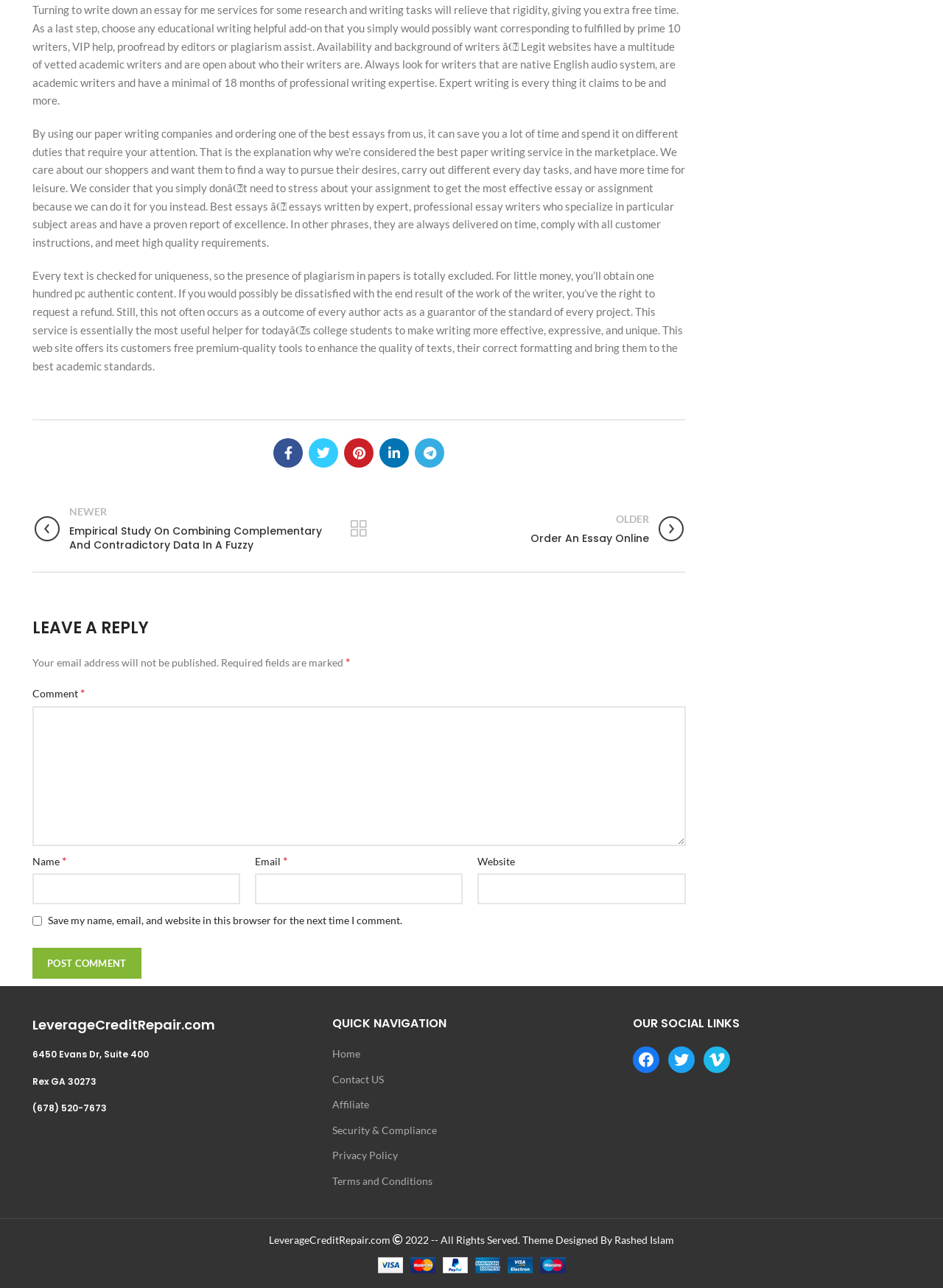Analyze the image and deliver a detailed answer to the question: What is the purpose of this website?

Based on the content of the webpage, it appears that the website offers essay writing services to students. The text mentions that the website can help students with their assignments and provide them with extra free time. It also highlights the quality of the essays written by expert writers and the benefits of using the service.